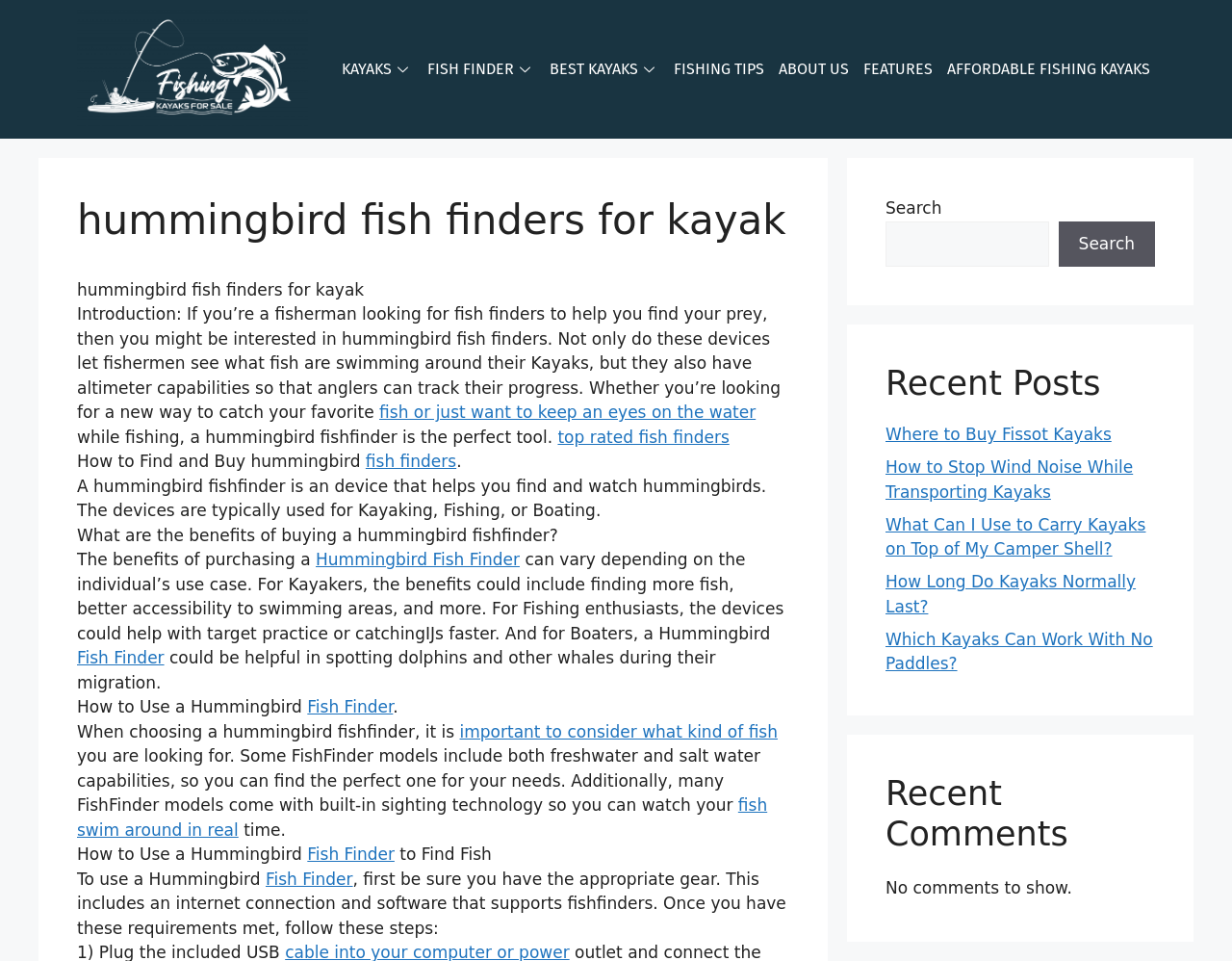Determine the bounding box coordinates of the region to click in order to accomplish the following instruction: "Search for something". Provide the coordinates as four float numbers between 0 and 1, specifically [left, top, right, bottom].

[0.719, 0.23, 0.851, 0.278]